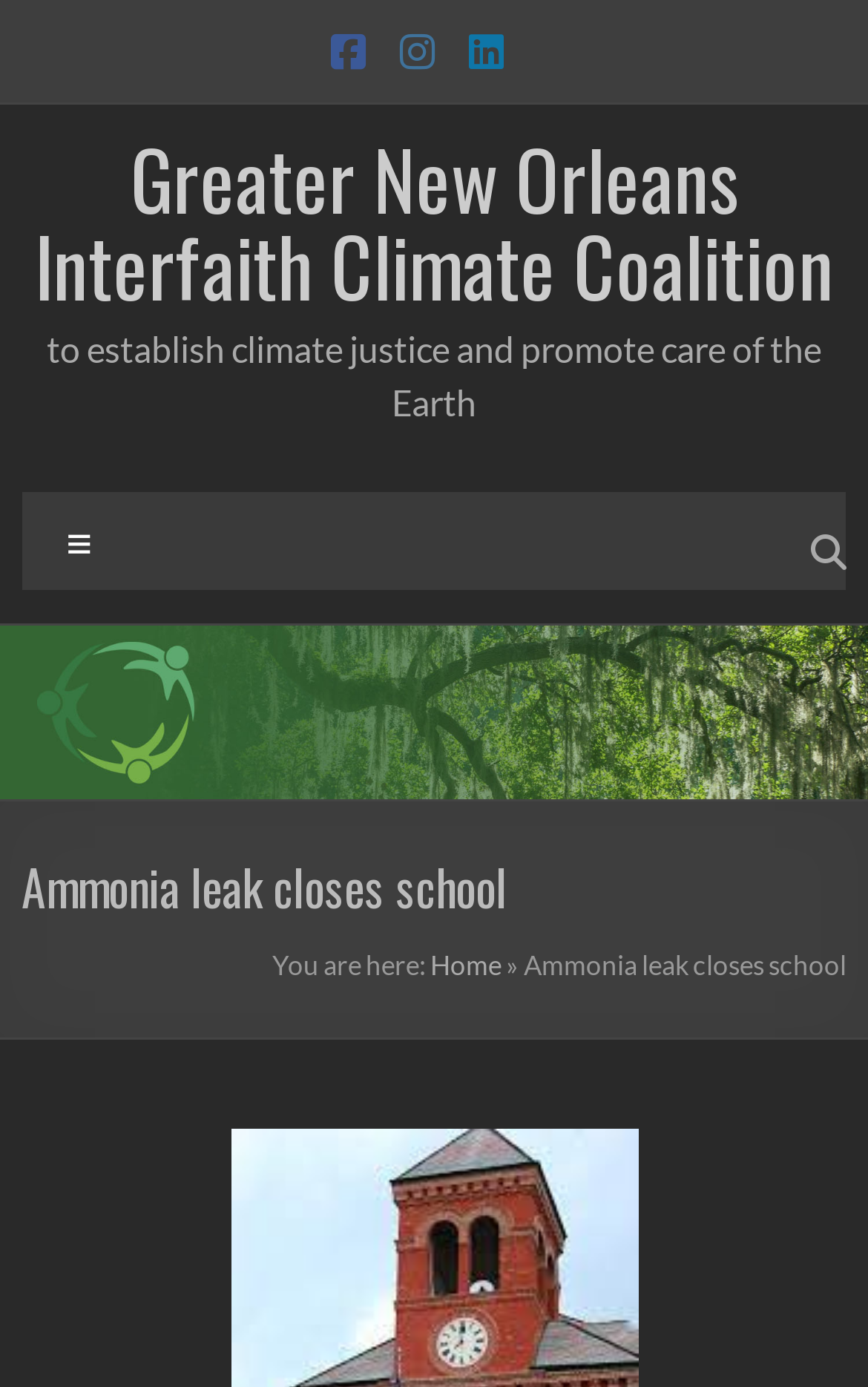Provide a thorough description of the webpage's content and layout.

The webpage appears to be an article or news page from the Greater New Orleans Interfaith Climate Coalition. At the top left, there is a logo image of the organization. Below the logo, there is a heading with the organization's name, accompanied by a link to the organization's homepage. A brief description of the organization's mission, "to establish climate justice and promote care of the Earth", is displayed below the heading.

On the top right, there are three social media links, represented by icons, arranged horizontally. Below these icons, there is a menu button labeled "Menu". 

The main content of the page is an article with the title "Ammonia leak closes school", which is displayed prominently in the middle of the page. The article title is repeated below the initial heading, with a breadcrumb navigation trail above it, indicating the current page location. The breadcrumb trail starts with "Home" and ends with the article title.

The article's content is not explicitly described in the accessibility tree, but based on the meta description, it likely reports on an ammonia leak incident that prompted a school evacuation and highway closures in Donaldsonville.